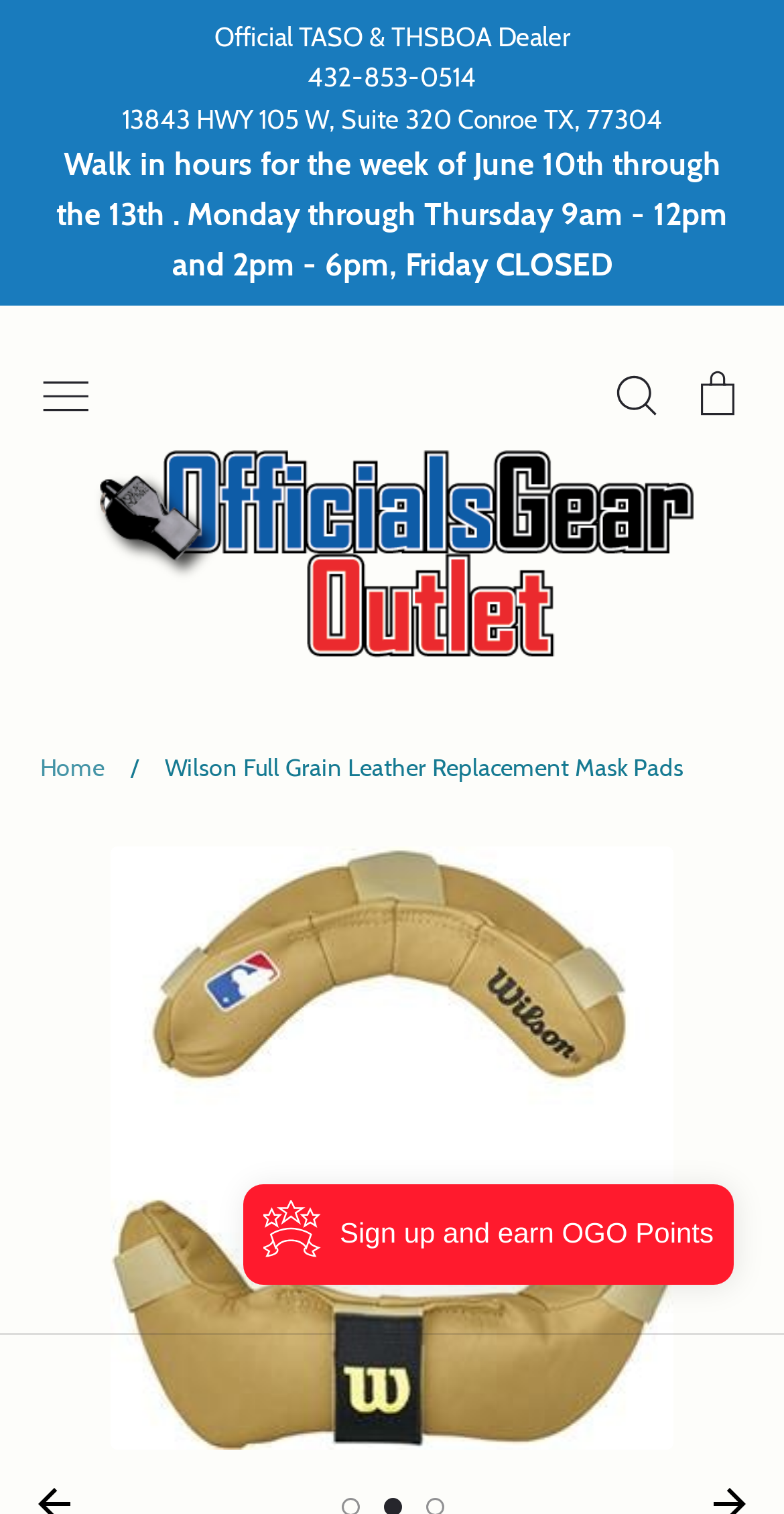What sports categories are available on the website? Please answer the question using a single word or phrase based on the image.

Baseball/Softball, Basketball, Football, Volleyball, etc.